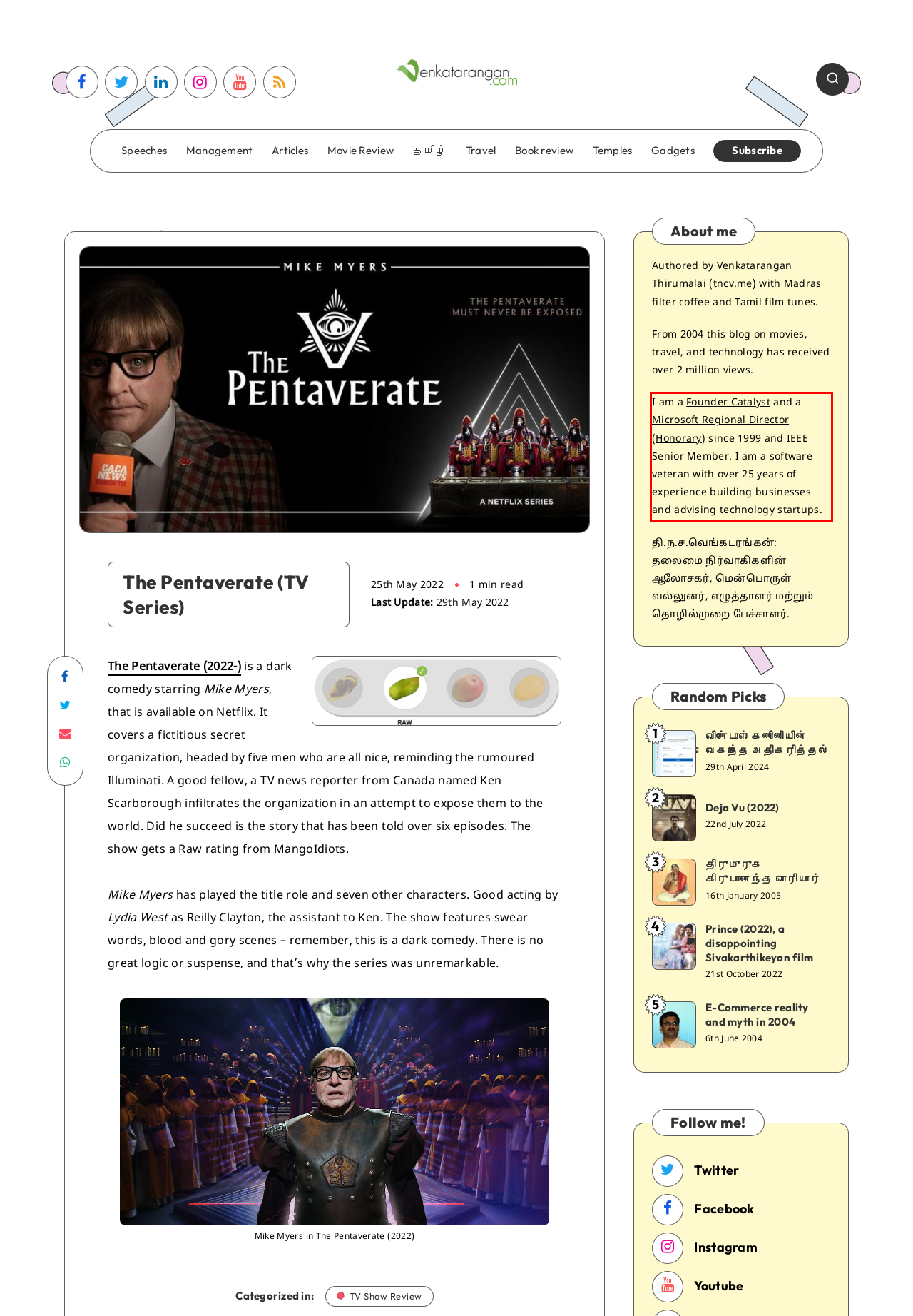Examine the screenshot of the webpage, locate the red bounding box, and generate the text contained within it.

I am a Founder Catalyst and a Microsoft Regional Director (Honorary) since 1999 and IEEE Senior Member. I am a software veteran with over 25 years of experience building businesses and advising technology startups.